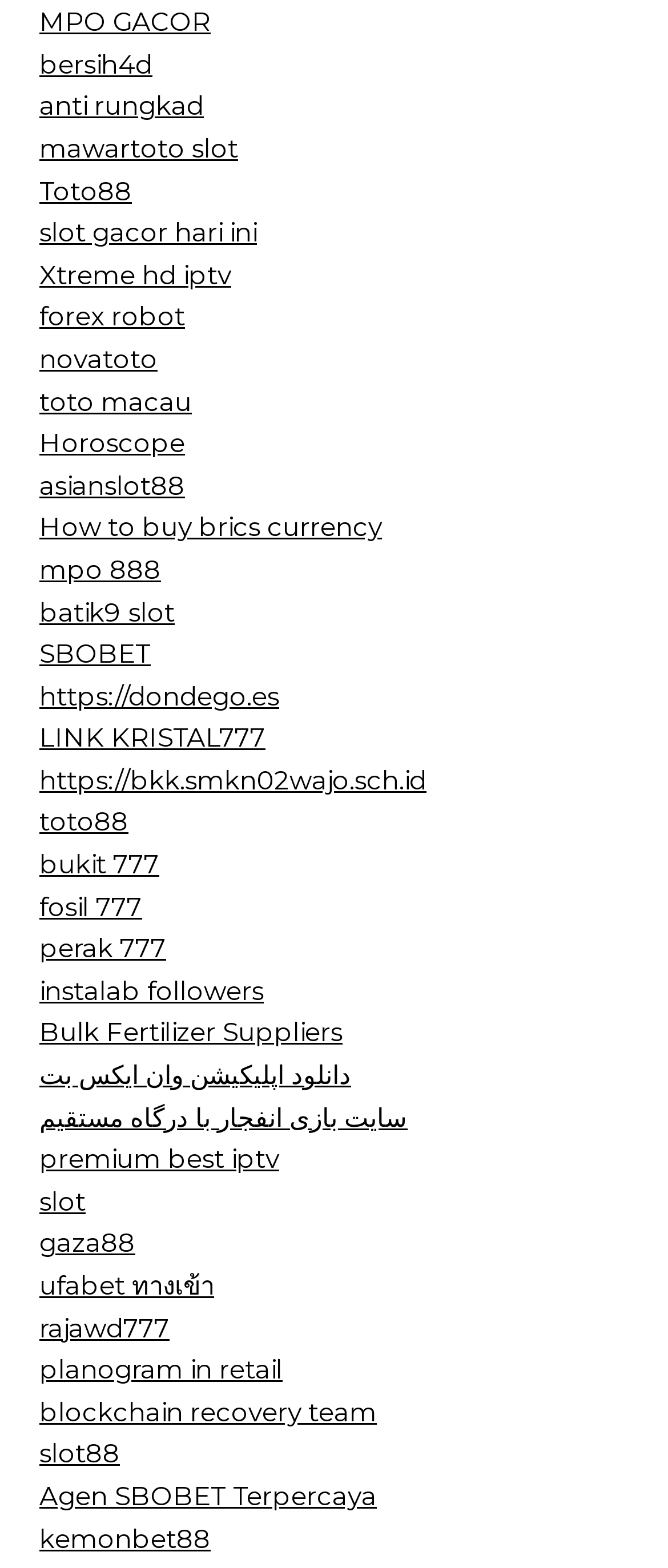Give a one-word or short-phrase answer to the following question: 
Is there a link to a website with a .es domain?

Yes